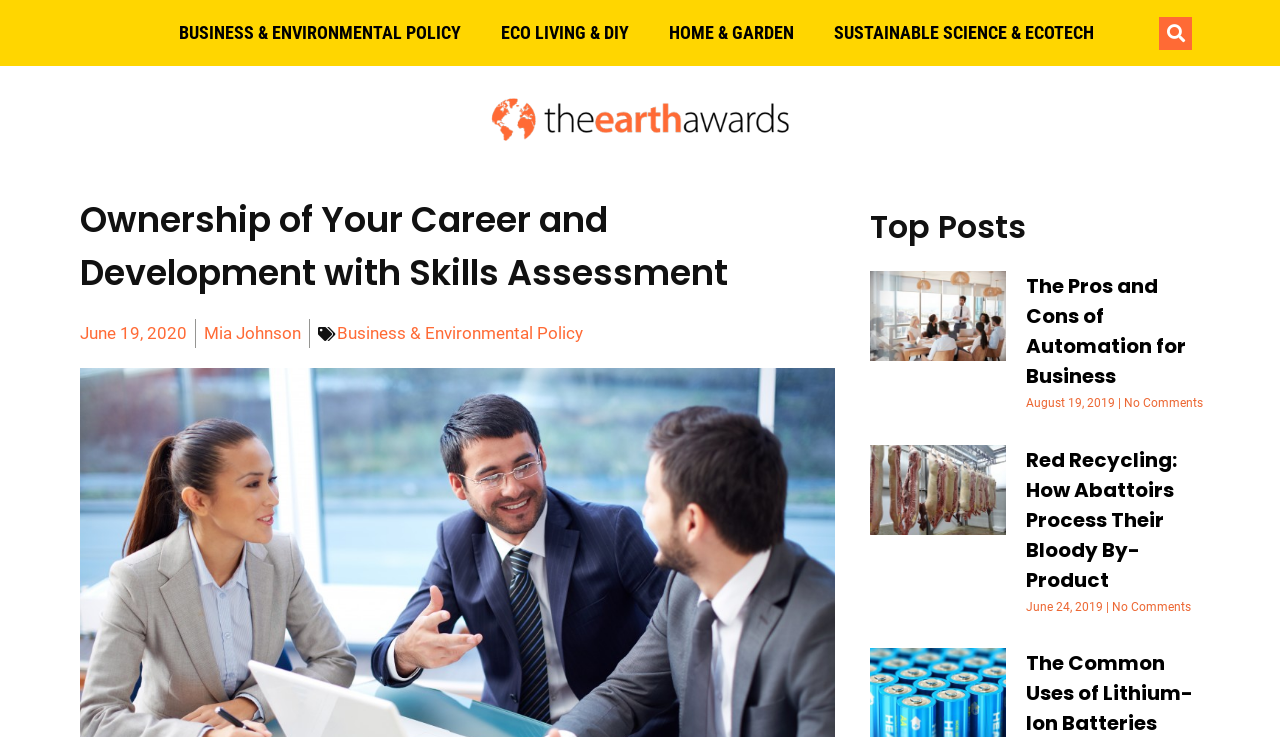Determine the bounding box coordinates of the clickable element to achieve the following action: 'Click on the link to learn about business and environmental policy'. Provide the coordinates as four float values between 0 and 1, formatted as [left, top, right, bottom].

[0.124, 0.014, 0.376, 0.076]